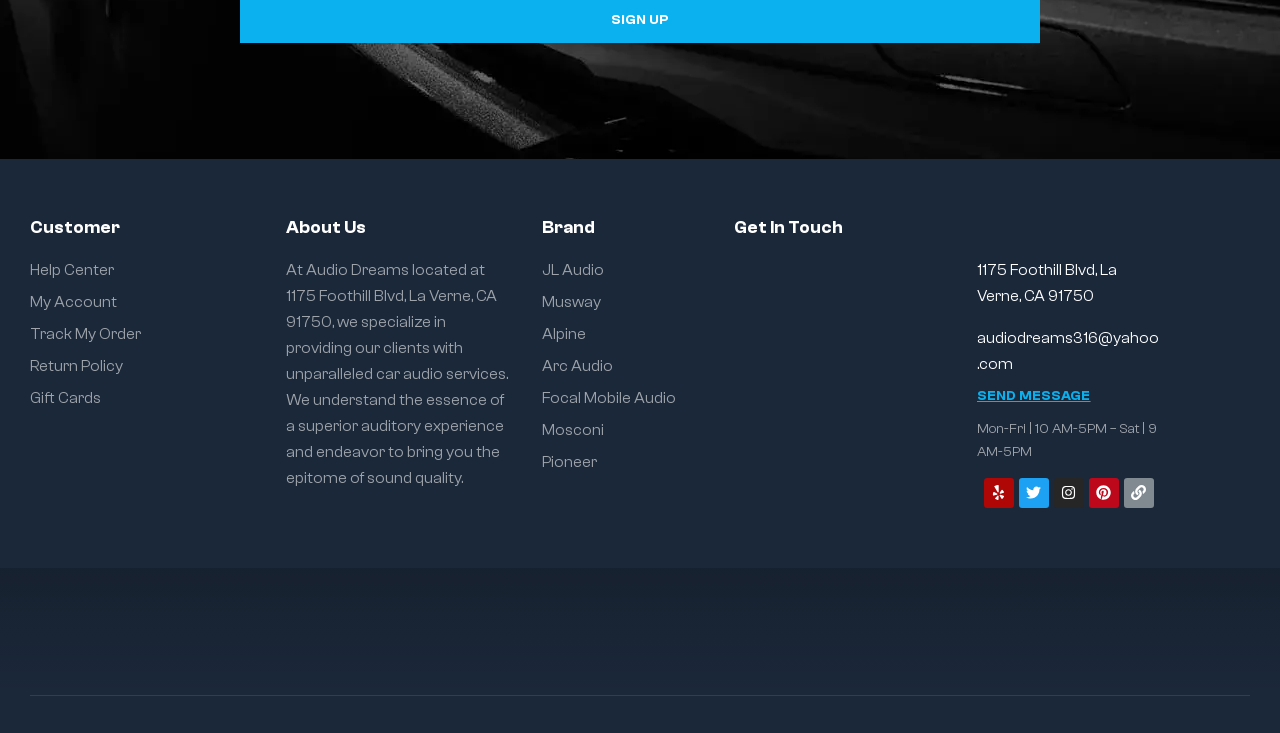Locate the bounding box coordinates of the area that needs to be clicked to fulfill the following instruction: "View Return Policy". The coordinates should be in the format of four float numbers between 0 and 1, namely [left, top, right, bottom].

[0.023, 0.482, 0.2, 0.517]